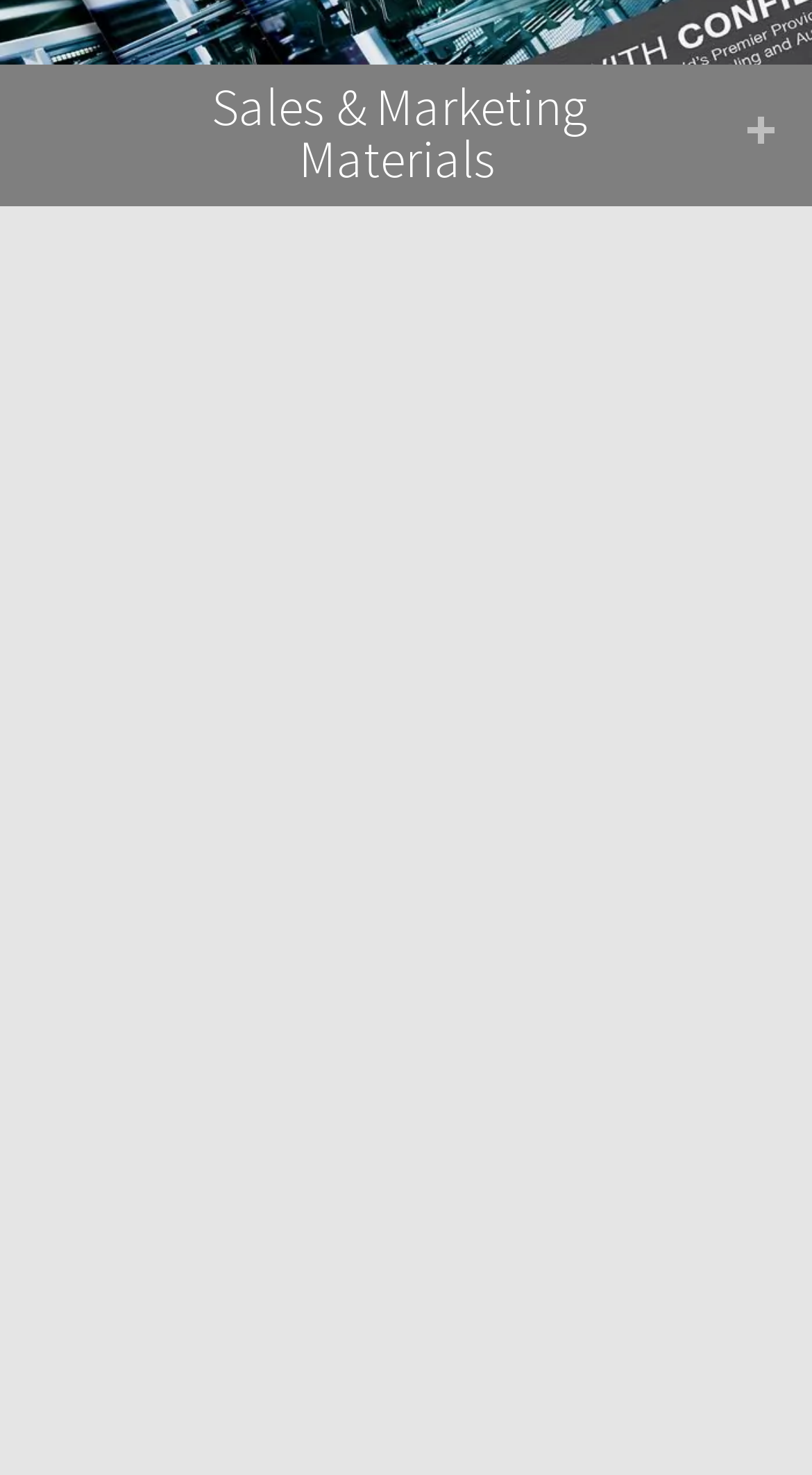Respond with a single word or phrase to the following question: What is the topmost section about?

Sales & Marketing Materials